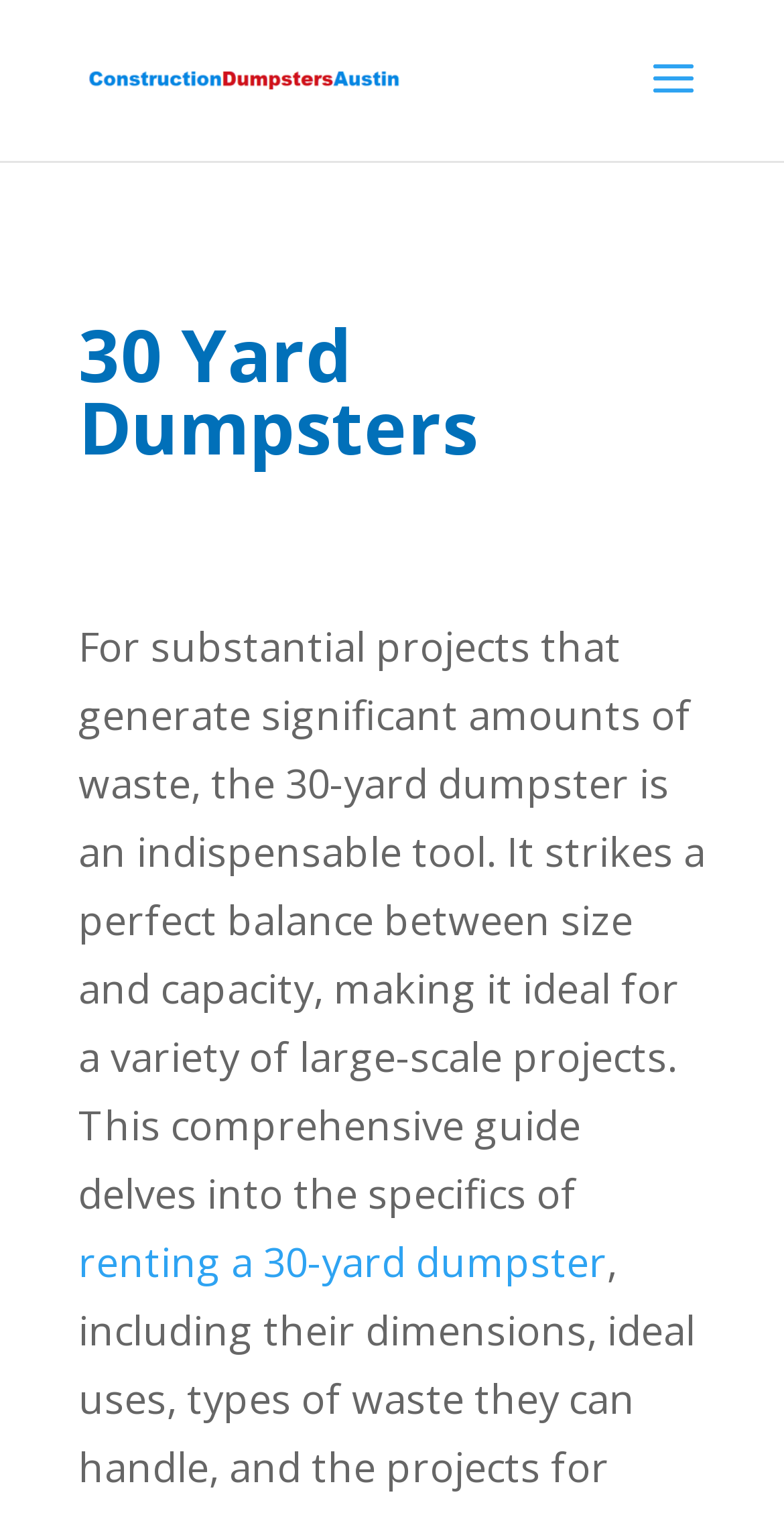What is the primary heading on this webpage?

30 Yard  Dumpsters